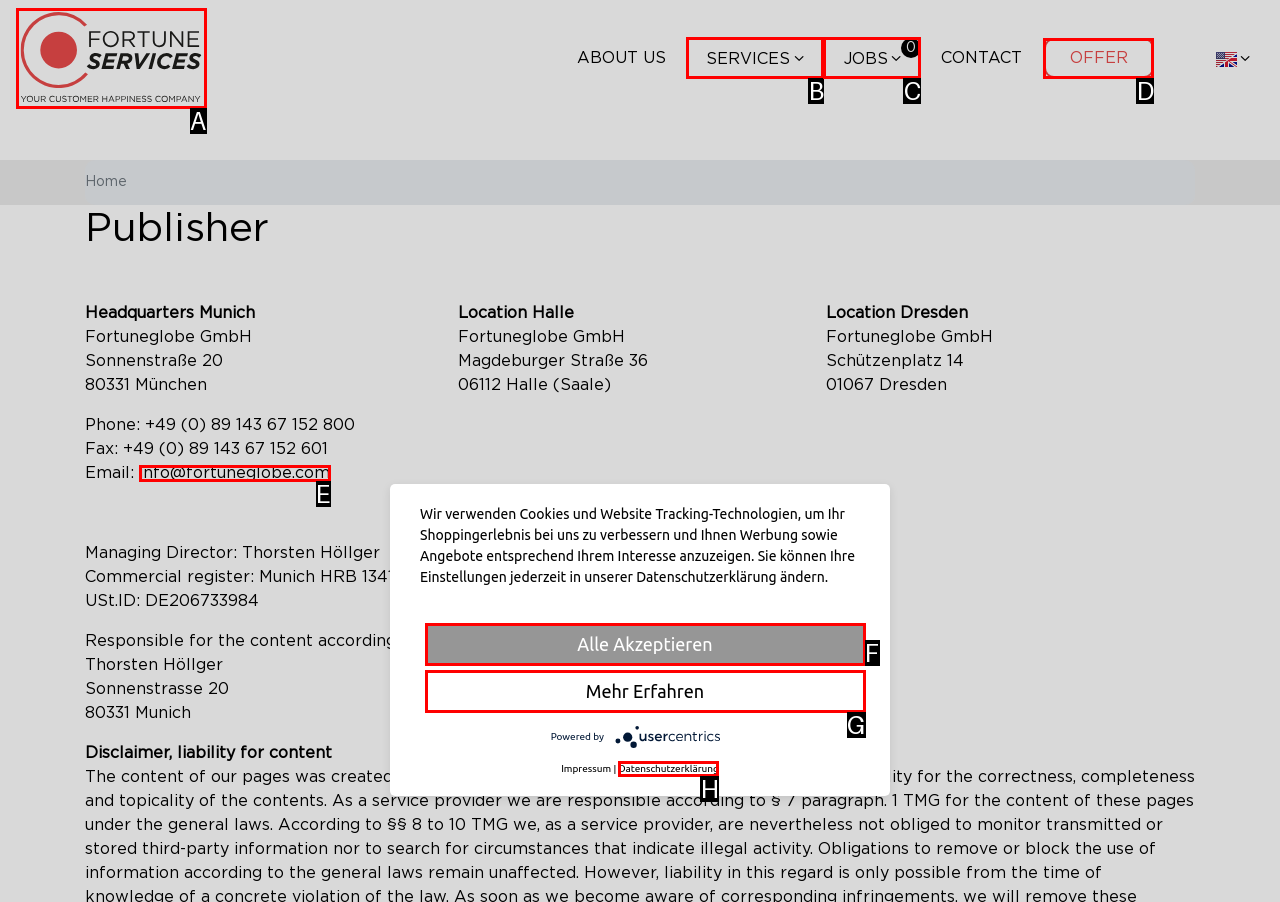Determine which HTML element matches the given description: parent_node: ABOUT US. Provide the corresponding option's letter directly.

A